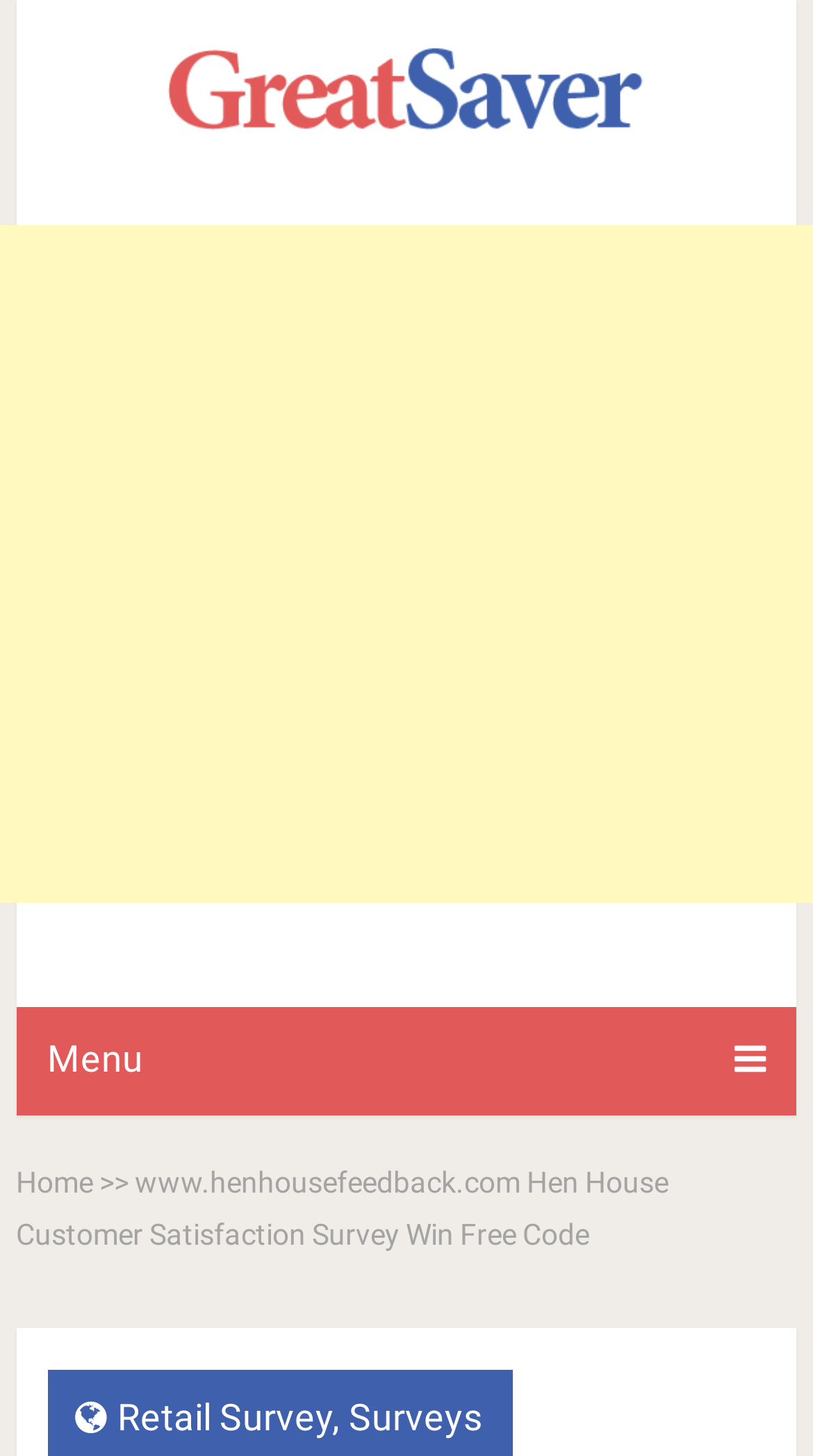Extract the bounding box coordinates for the UI element described by the text: "alt="Great-Saver"". The coordinates should be in the form of [left, top, right, bottom] with values between 0 and 1.

[0.205, 0.021, 0.795, 0.109]